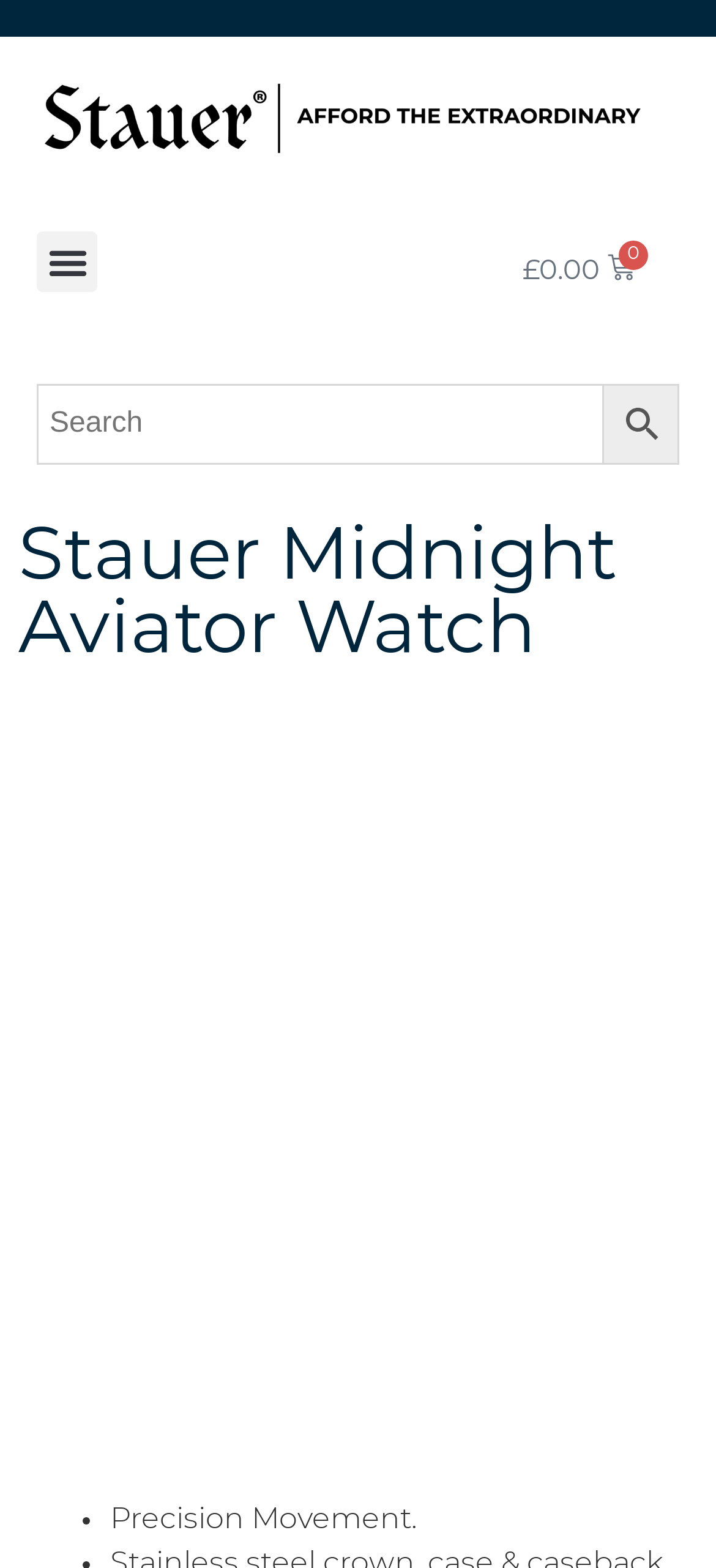Can you find and generate the webpage's heading?

Stauer Midnight Aviator Watch